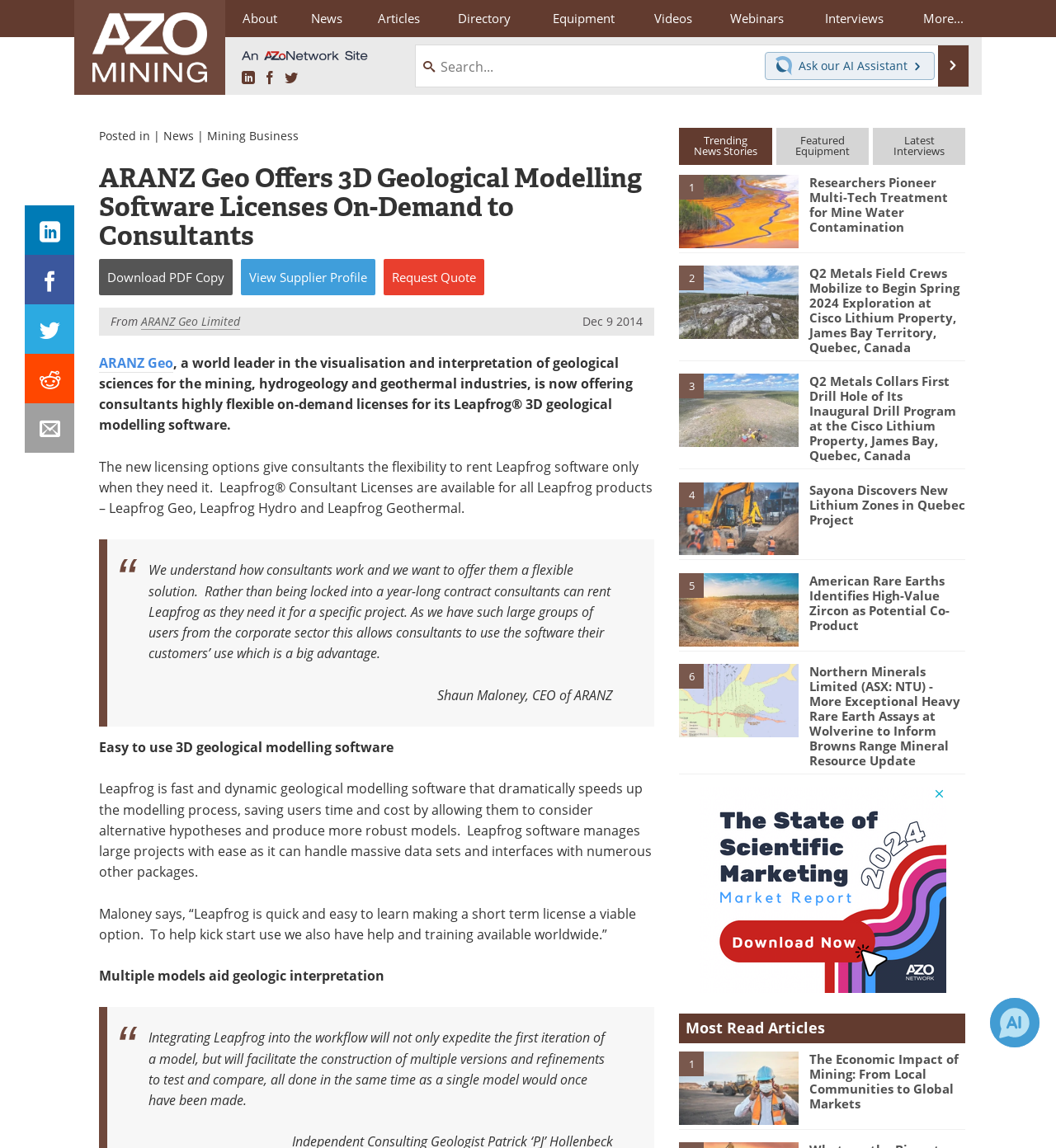Determine the bounding box coordinates of the clickable region to carry out the instruction: "Chat with the AI Assistant".

[0.724, 0.045, 0.885, 0.069]